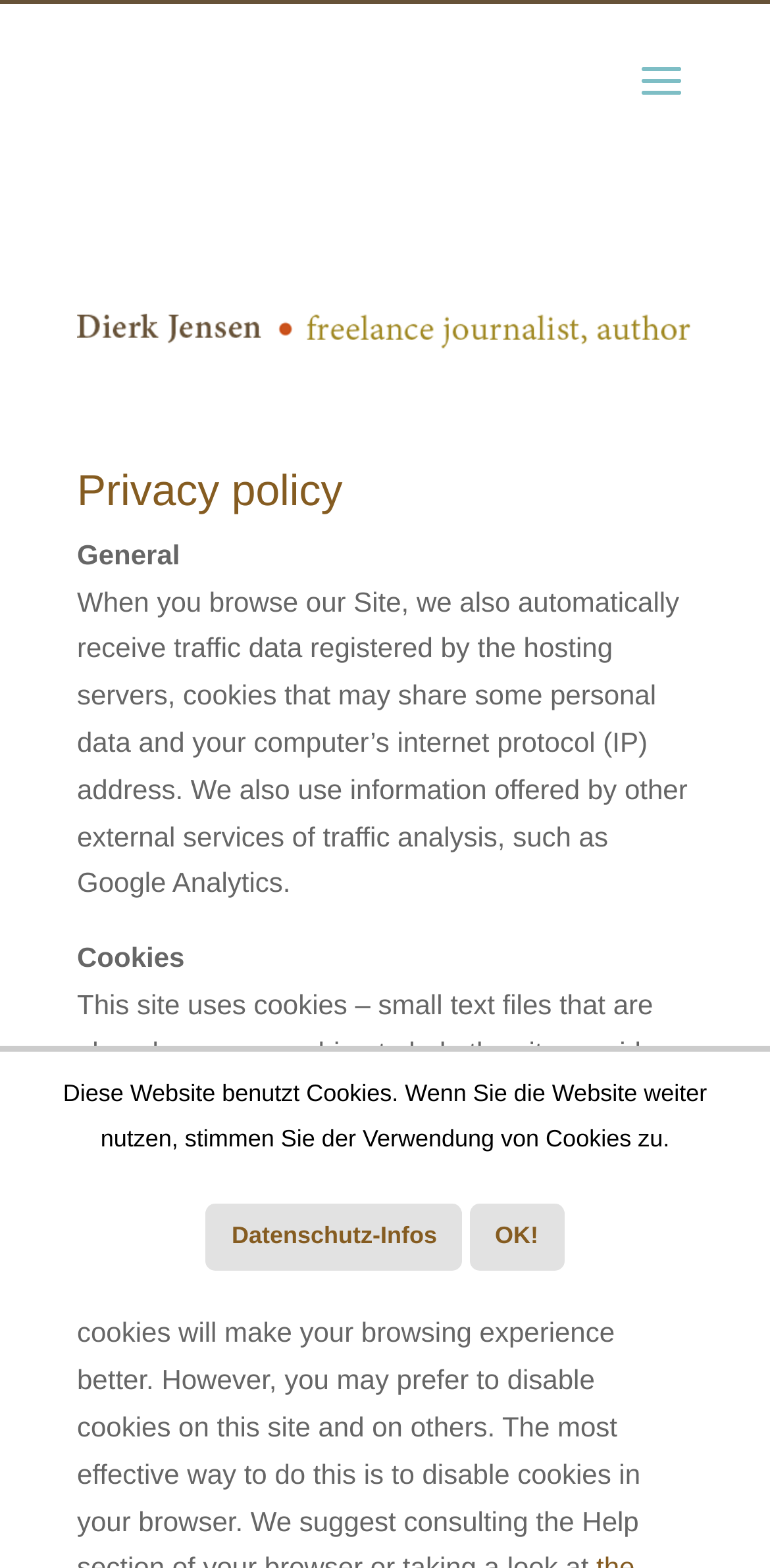What can you do to opt-out of Google Analytics tracking?
Please elaborate on the answer to the question with detailed information.

To opt-out of Google Analytics tracking, you can click the link 'Bitte hier klicken!' which is mentioned in the paragraph that starts with 'Wenn Sie das Tracking durch Google Analytics auf diesen Seiten unterbinden möchten...'